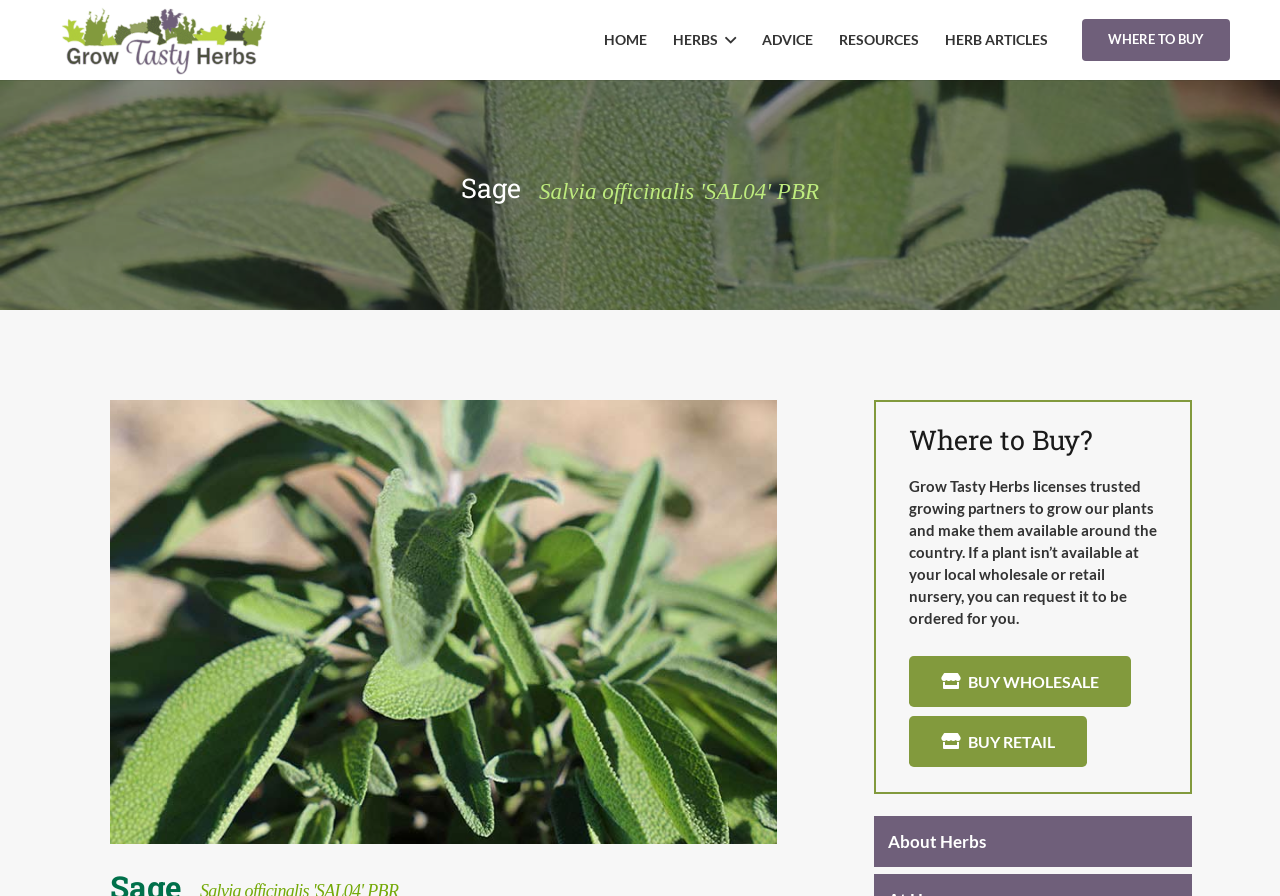Detail the features and information presented on the webpage.

The webpage is about growing tasty herbs, specifically focusing on sage. At the top left corner, there is a logo of "Grow Tasty Herbs" with an image. Below the logo, there is a navigation menu with links to "HOME", "HERBS", "ADVICE", "RESOURCES", and "HERB ARTICLES". 

On the right side of the navigation menu, there is a link to "WHERE TO BUY" with an image above it, taking up most of the top section of the page. 

Below the navigation menu, there is a heading "Sage" followed by an image of "Absolute Sage" taking up most of the left side of the page. On the right side, there is a heading "Where to Buy?" and a paragraph of text explaining how Grow Tasty Herbs licenses trusted growing partners to grow their plants and make them available around the country. 

Below the paragraph, there are two links to "BUY WHOLESALE" and "BUY RETAIL" with icons. At the bottom of the page, there is a link to "About Herbs".